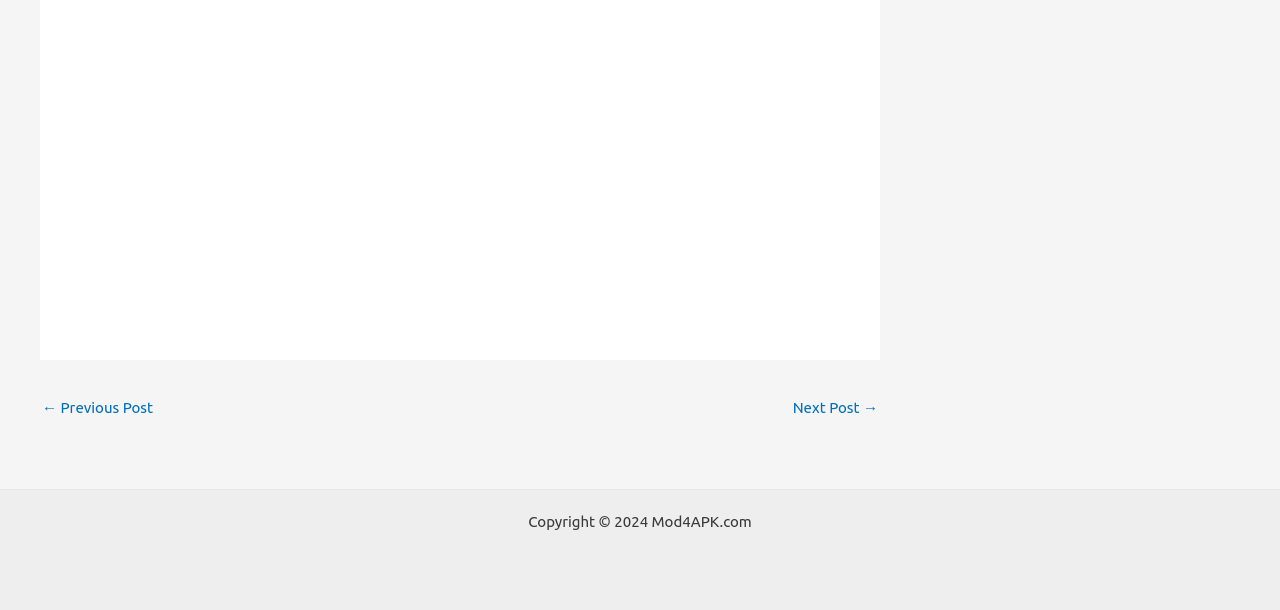What is the function of the 'Post navigation' section?
Please provide a comprehensive answer to the question based on the webpage screenshot.

The 'Post navigation' section, with bounding box coordinates [0.031, 0.59, 0.688, 0.703], contains links '← Previous Post' and 'Next Post →', which suggest that it is used to navigate between different posts or articles on the website.